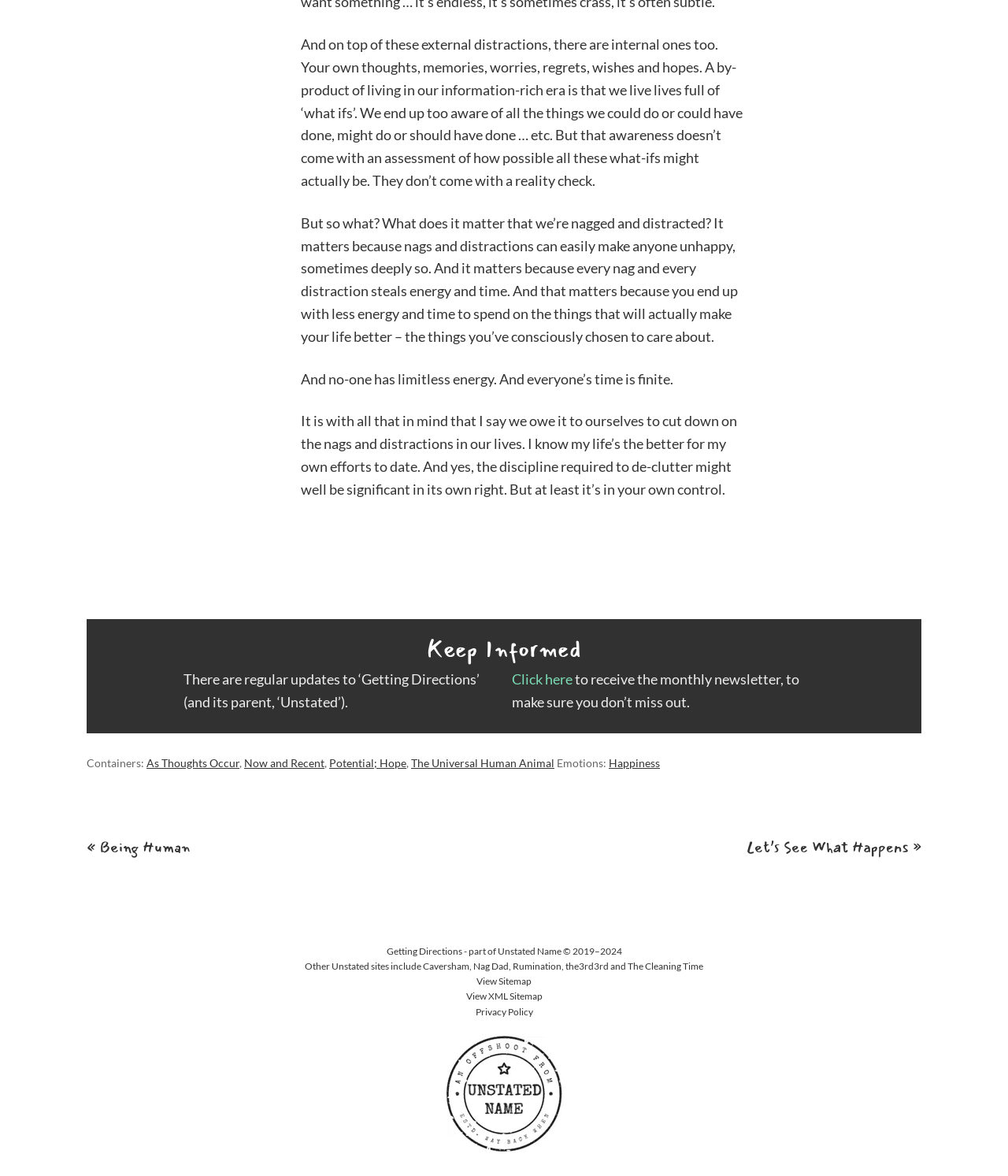What is the topic of the article?
Please provide an in-depth and detailed response to the question.

The topic of the article can be inferred from the text content, which discusses how external and internal distractions can lead to unhappiness and steal energy and time from things that matter.